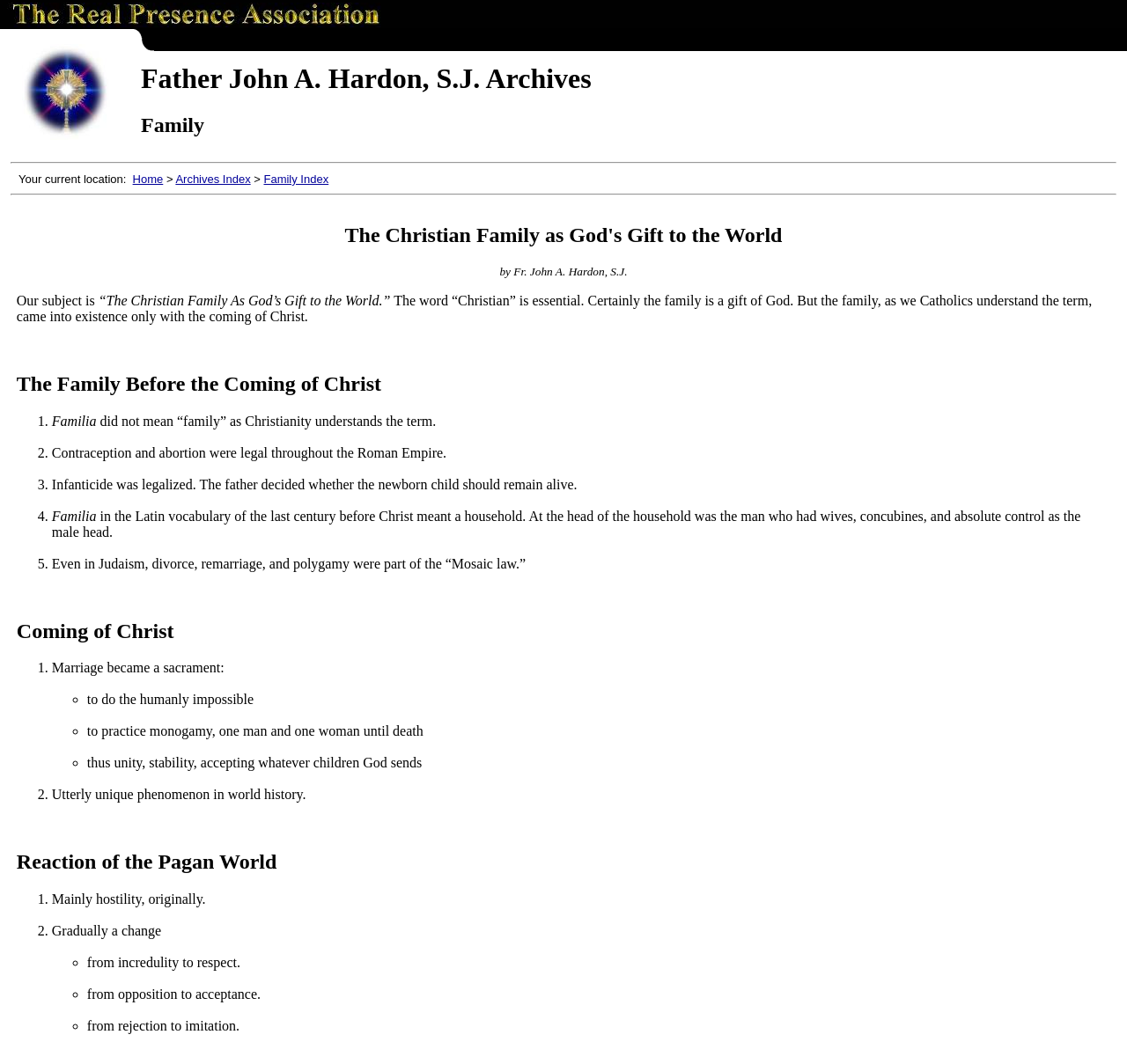For the given element description Home, determine the bounding box coordinates of the UI element. The coordinates should follow the format (top-left x, top-left y, bottom-right x, bottom-right y) and be within the range of 0 to 1.

[0.118, 0.162, 0.145, 0.174]